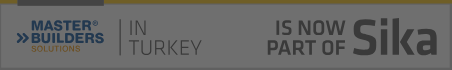Describe all the important aspects and details of the image.

The image prominently displays the branding of "Master Builders Solutions," indicating its affiliation with Sika in Turkey. The design features a blue logo for Master Builders Solutions, followed by a clear statement that it is "NOW PART OF Sika." This conveys a significant transition in the company's operations, highlighting its integration into a larger corporate framework. The overall aesthetic employs a clean layout with contrasting text colors, ensuring the message is both eye-catching and easily readable. This image serves as a key visual element for communicating recent developments in the company's structure and presence in the Turkish market.